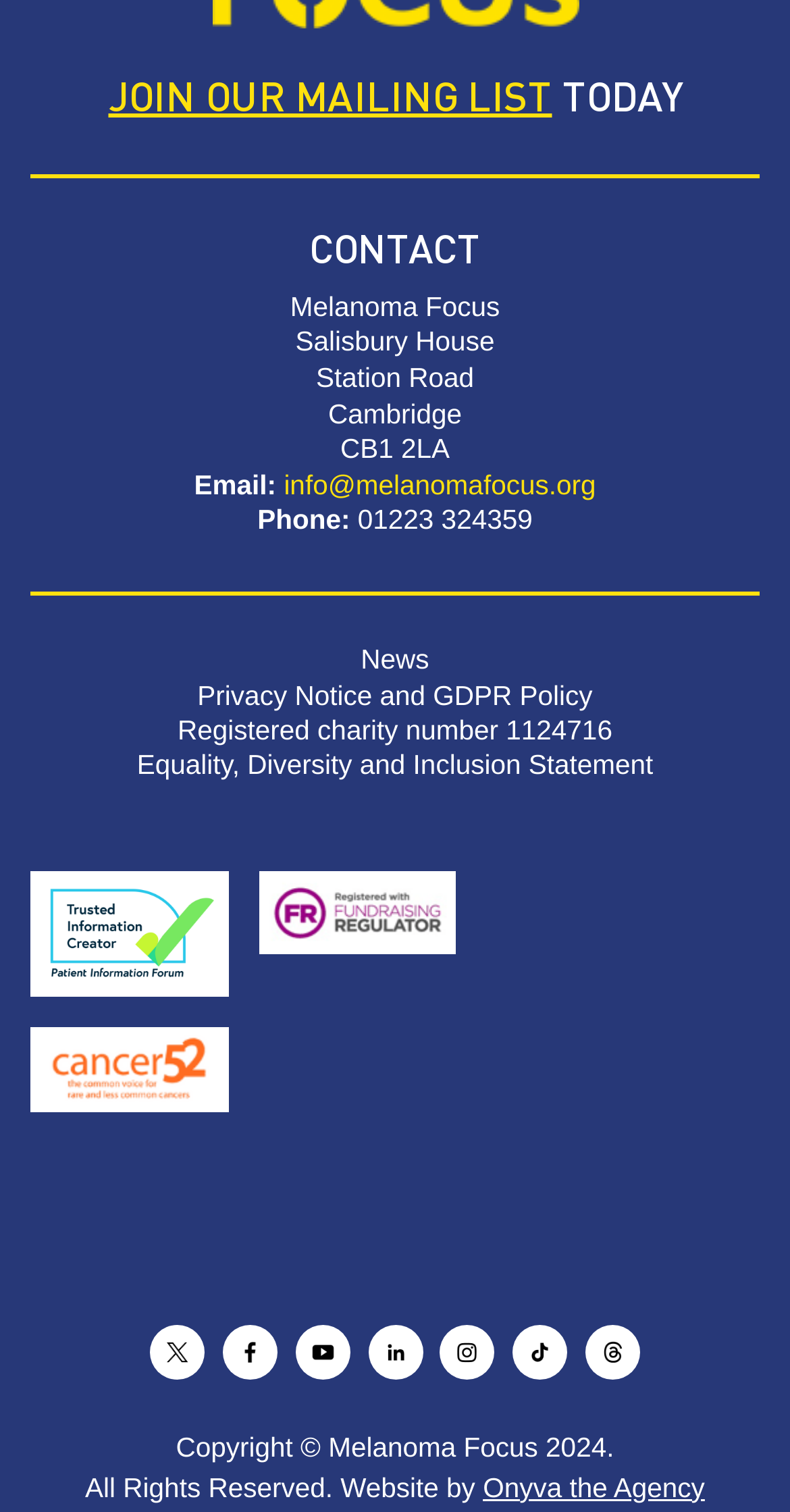Respond to the following question using a concise word or phrase: 
What is the charity's registration number?

1124716